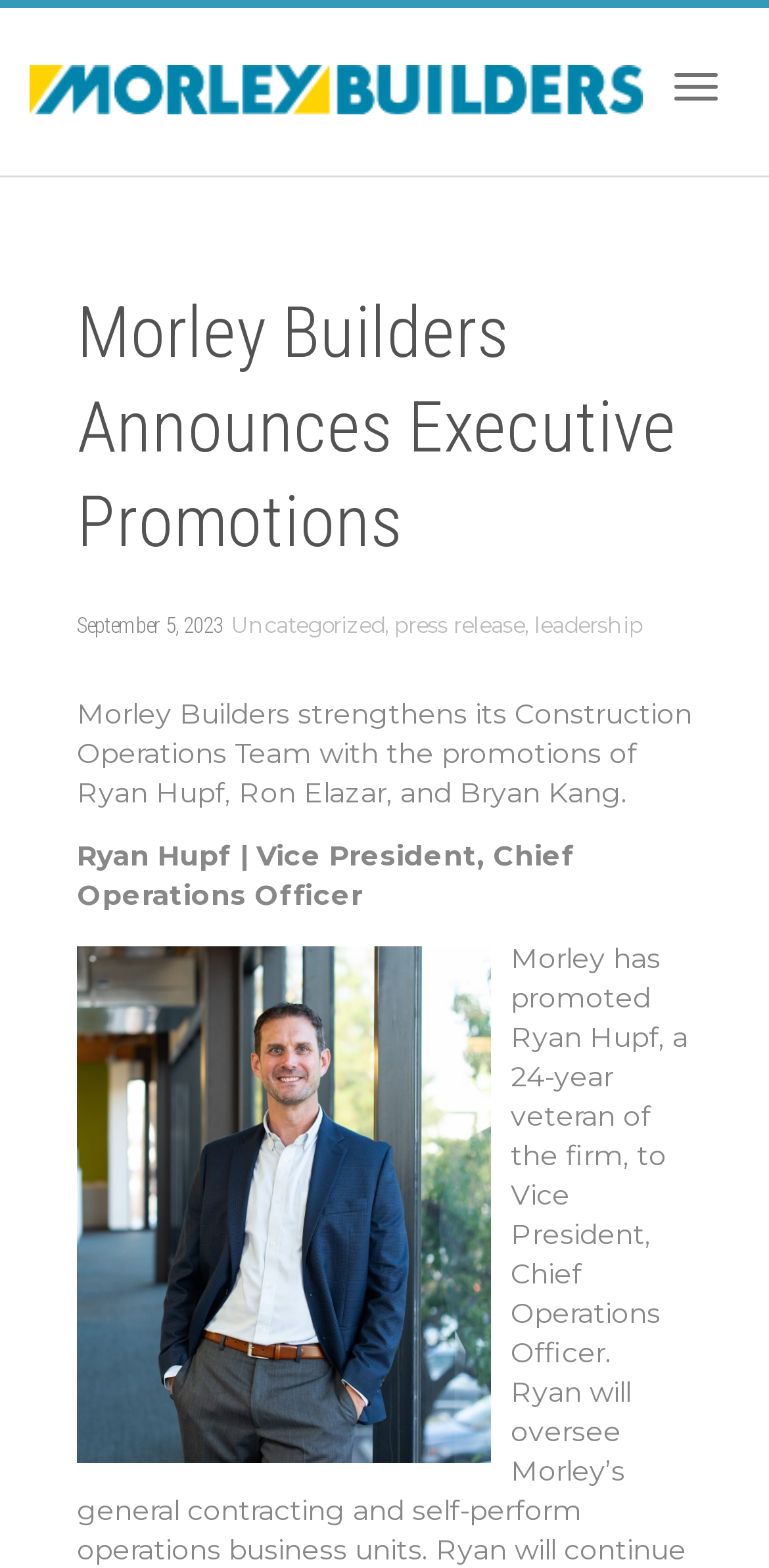Find the bounding box of the UI element described as: "September 5, 2023September 5, 2023". The bounding box coordinates should be given as four float values between 0 and 1, i.e., [left, top, right, bottom].

[0.1, 0.39, 0.29, 0.407]